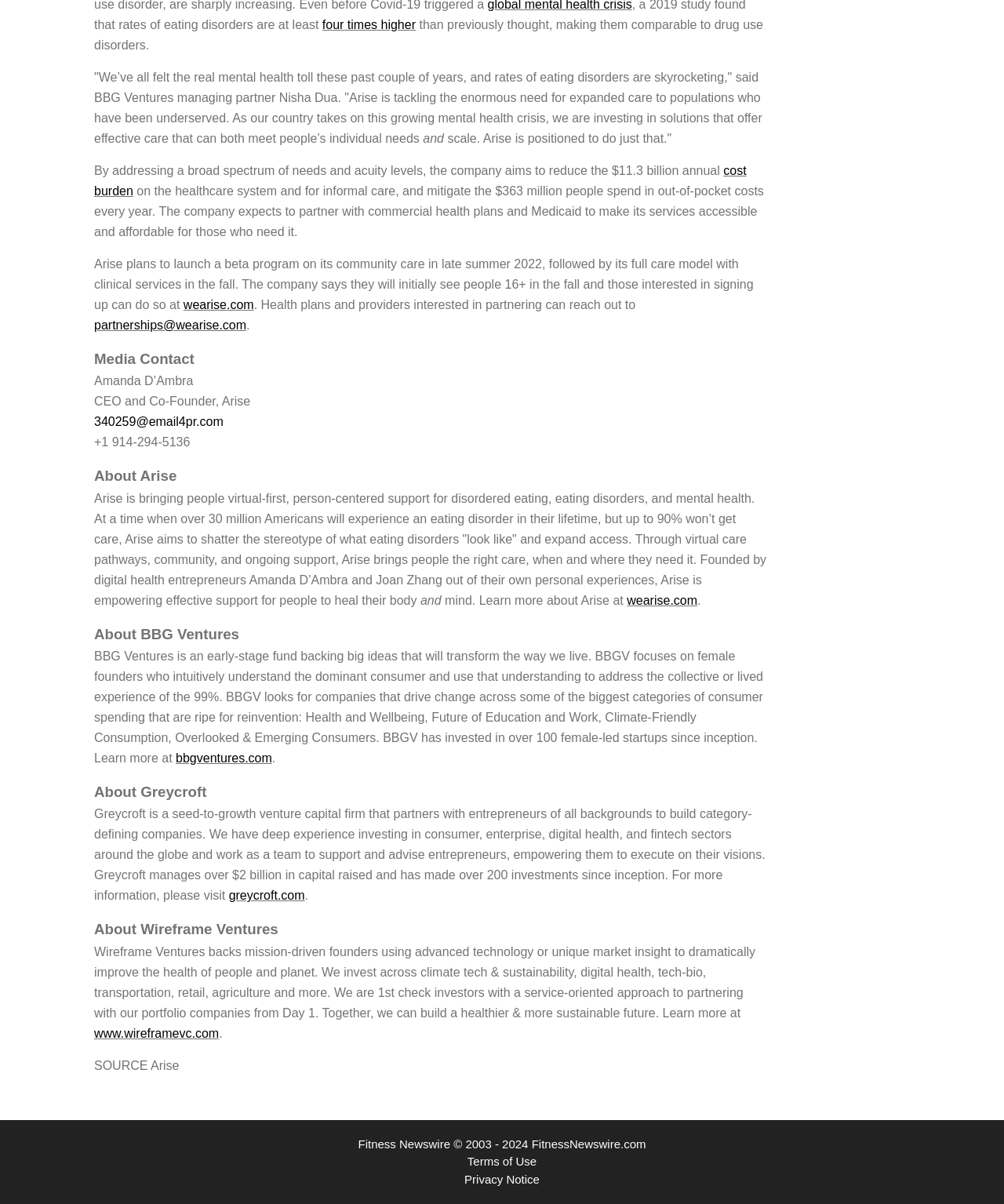Provide the bounding box coordinates of the HTML element described as: "Privacy Notice". The bounding box coordinates should be four float numbers between 0 and 1, i.e., [left, top, right, bottom].

[0.463, 0.974, 0.537, 0.985]